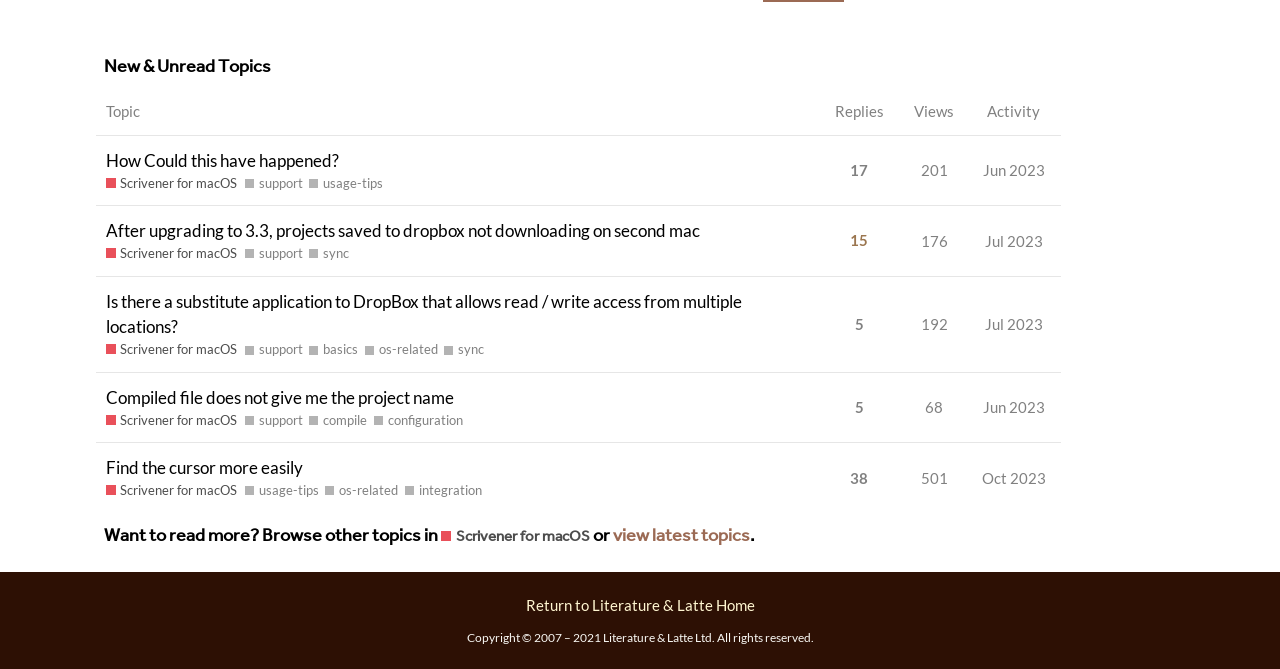Find the bounding box coordinates of the area that needs to be clicked in order to achieve the following instruction: "Check topic 'After upgrading to 3.3, projects saved to dropbox not downloading on second mac'". The coordinates should be specified as four float numbers between 0 and 1, i.e., [left, top, right, bottom].

[0.075, 0.307, 0.642, 0.413]